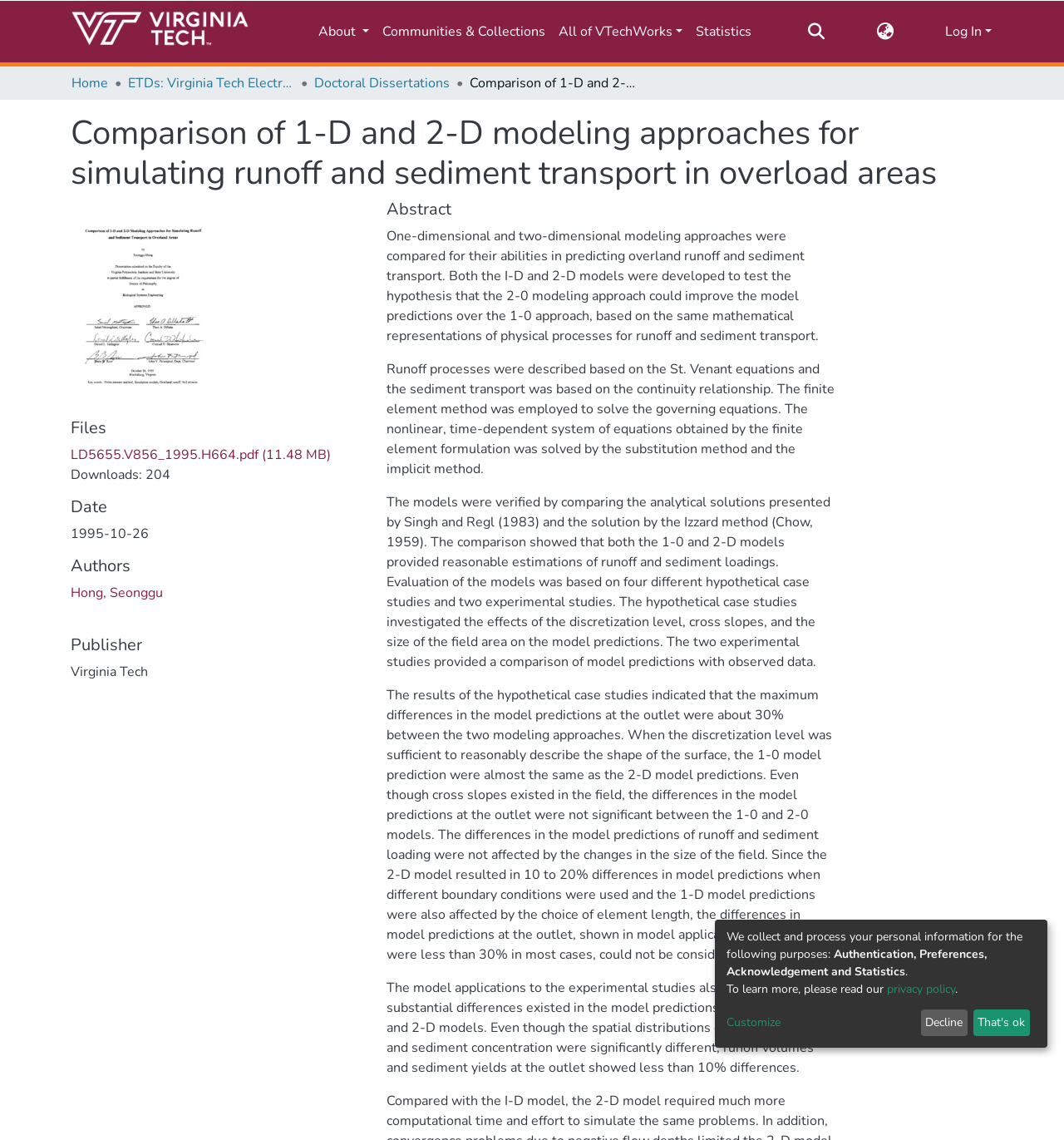Could you provide the bounding box coordinates for the portion of the screen to click to complete this instruction: "Log in"?

[0.887, 0.02, 0.934, 0.036]